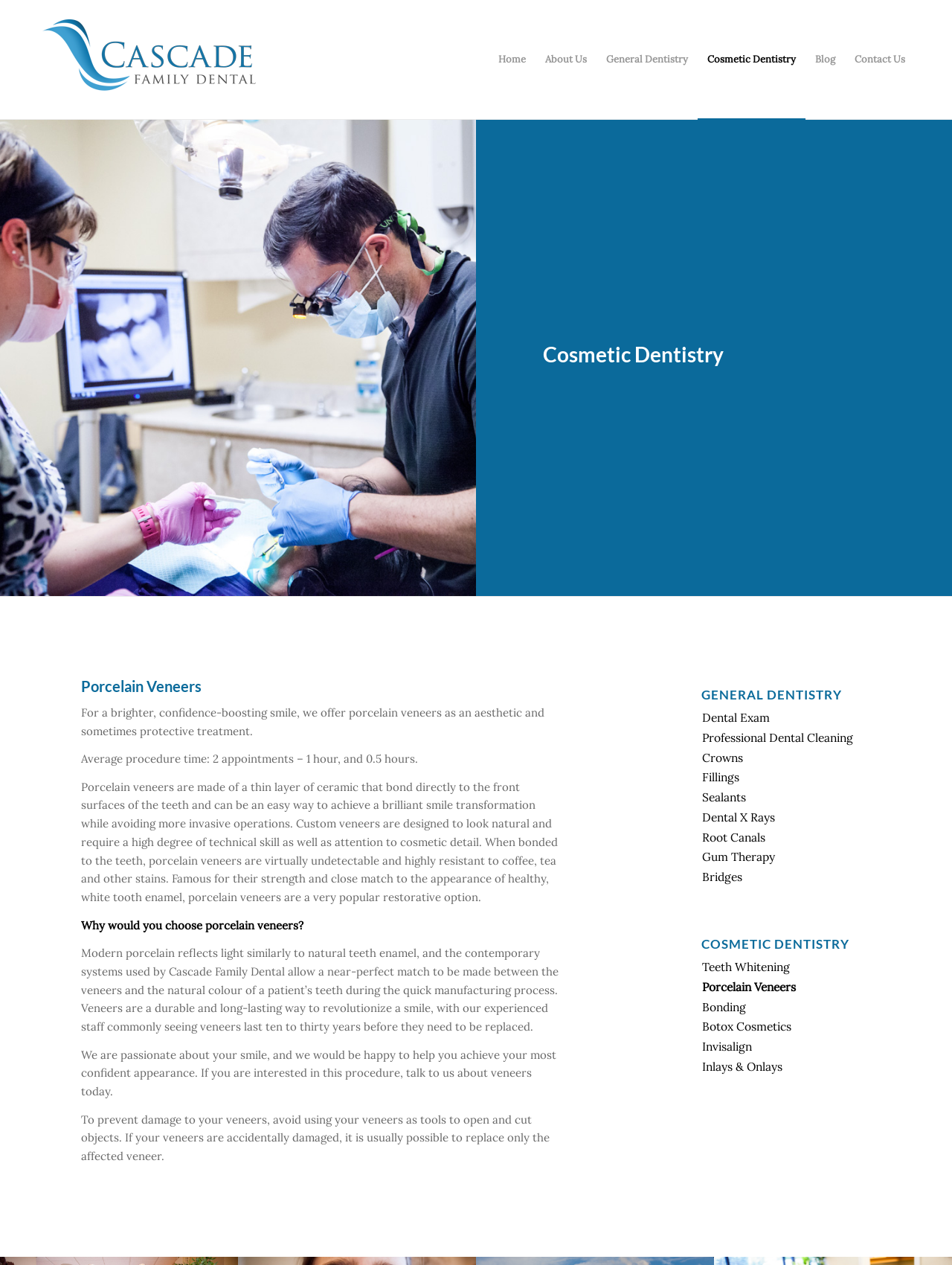Carefully examine the image and provide an in-depth answer to the question: What is the name of the dental clinic?

The name of the dental clinic can be found in the image element with the description 'Cascade Family Dental' at the top left corner of the webpage.